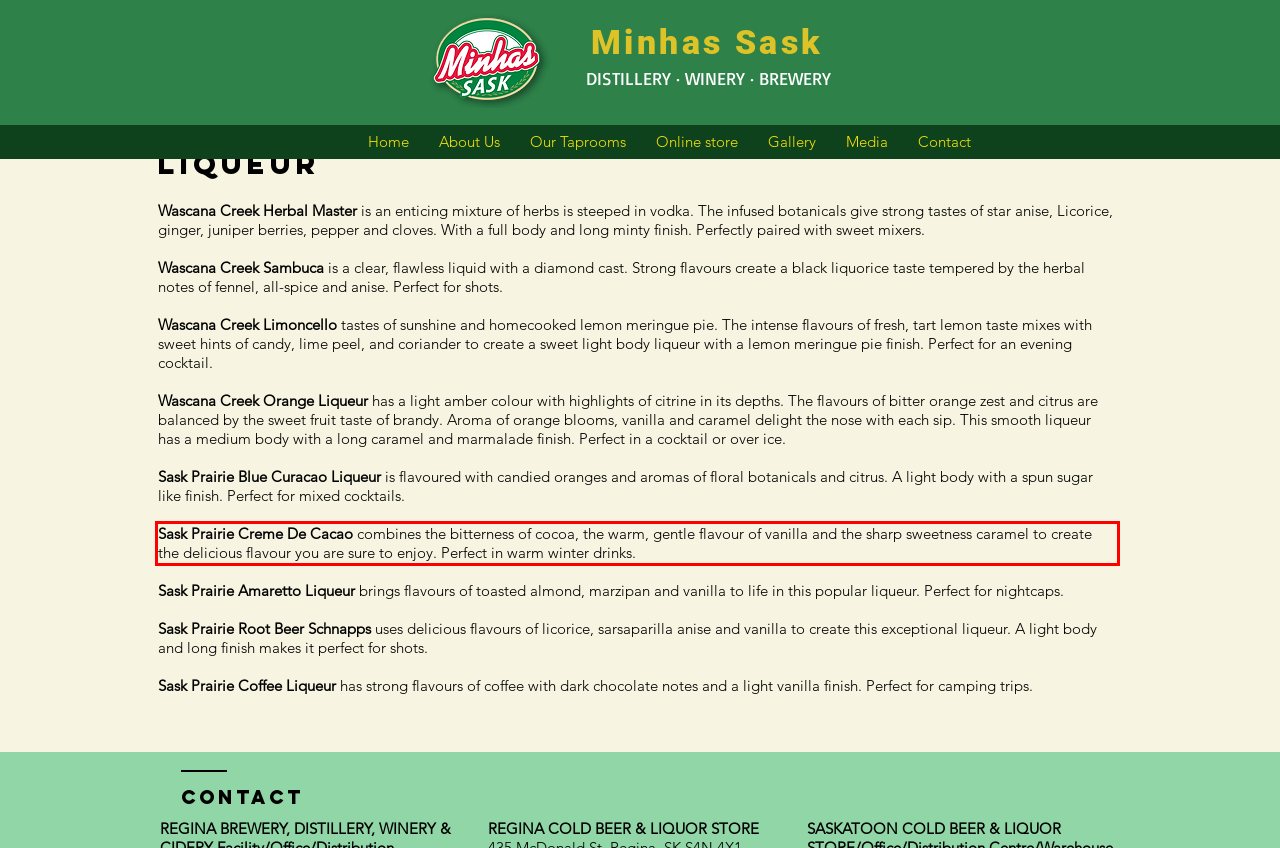Analyze the screenshot of the webpage and extract the text from the UI element that is inside the red bounding box.

Sask Prairie Creme De Cacao combines the bitterness of cocoa, the warm, gentle flavour of vanilla and the sharp sweetness caramel to create the delicious flavour you are sure to enjoy. Perfect in warm winter drinks.